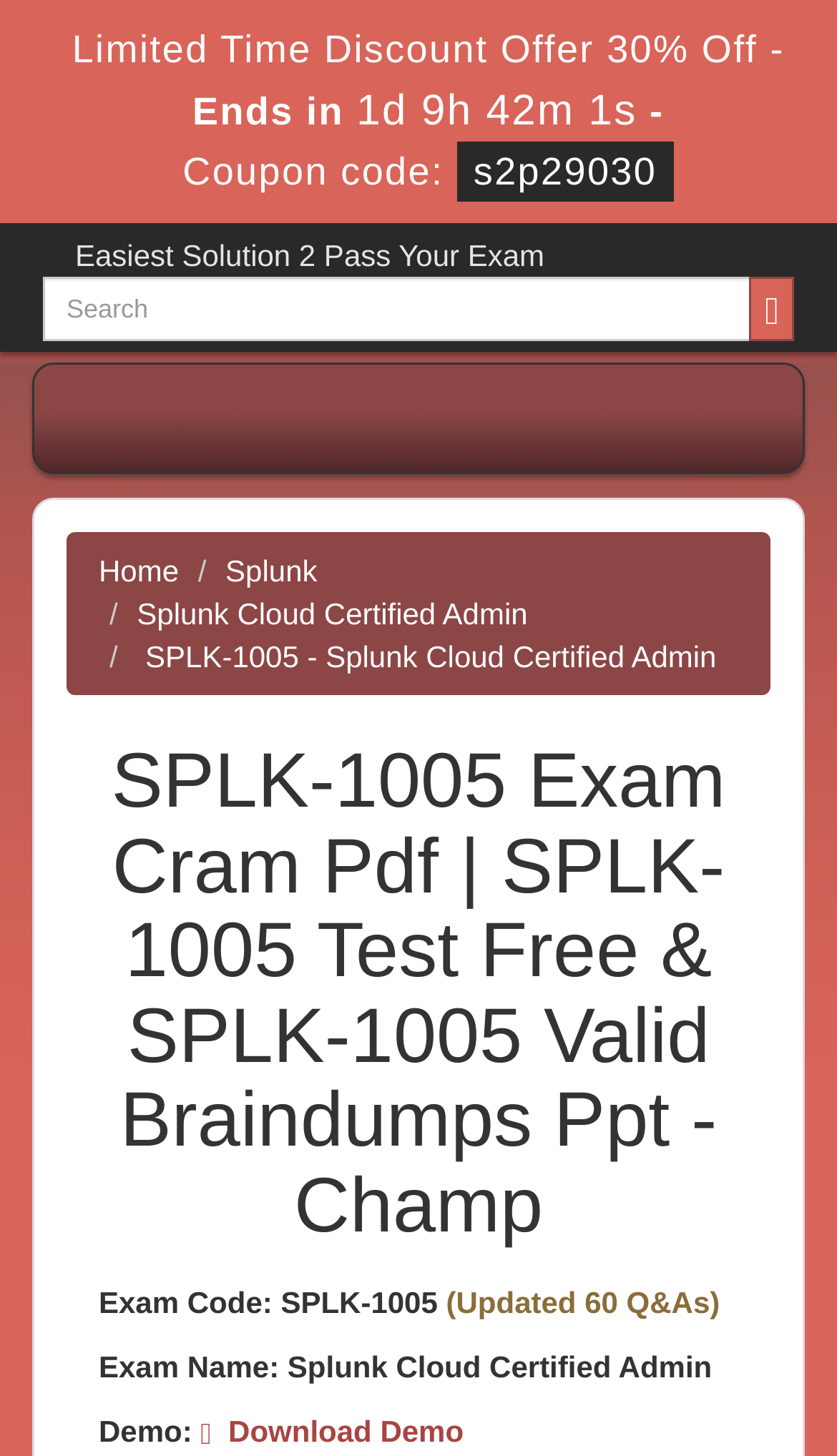Provide a comprehensive description of the webpage.

The webpage appears to be a study resource page for the SPLK-1005 exam, specifically offering exam cram PDFs and test free resources. 

At the top of the page, there is a limited-time discount offer with a countdown timer, taking up most of the width. Below this, there is a heading stating "Easiest Solution 2 Pass Your Exam". 

On the left side, there is a search box with a required field and a search button with a magnifying glass icon. 

The main navigation menu is located above the search box, consisting of four links: "Home", "Splunk", "Splunk Cloud Certified Admin", and an empty link. 

The main content area is divided into two sections. The top section has a large heading that matches the page title, "SPLK-1005 Exam Cram Pdf | SPLK-1005 Test Free & SPLK-1005 Valid Braindumps Ppt - Champ". 

The bottom section contains exam details, including the exam code, name, and an updated question count. There is also a "Demo" section with a download link.